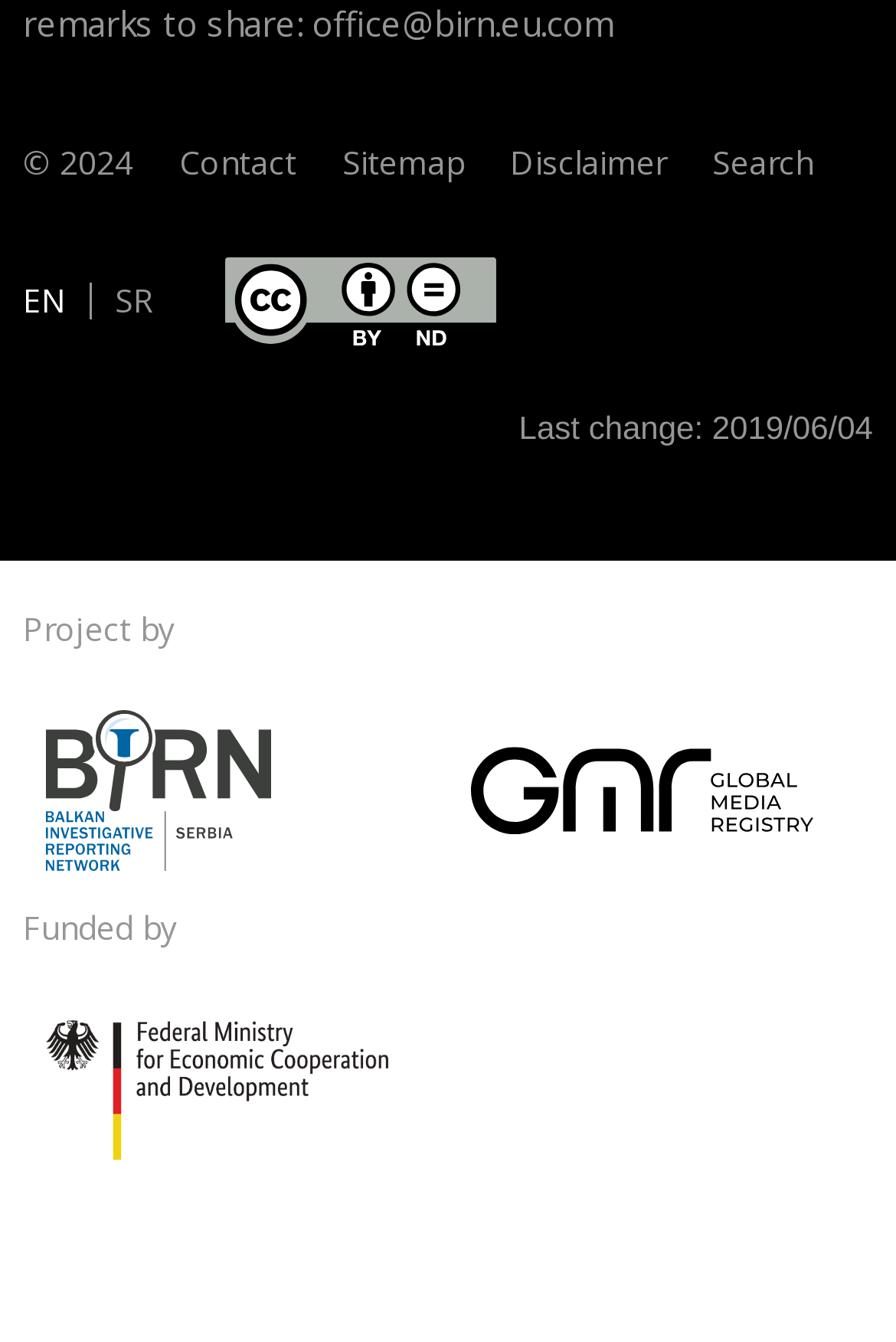Consider the image and give a detailed and elaborate answer to the question: 
Who funds the project?

I found the funding information by looking at the link with the text 'BMZ' and the corresponding image, which suggests that BMZ is the funding organization.